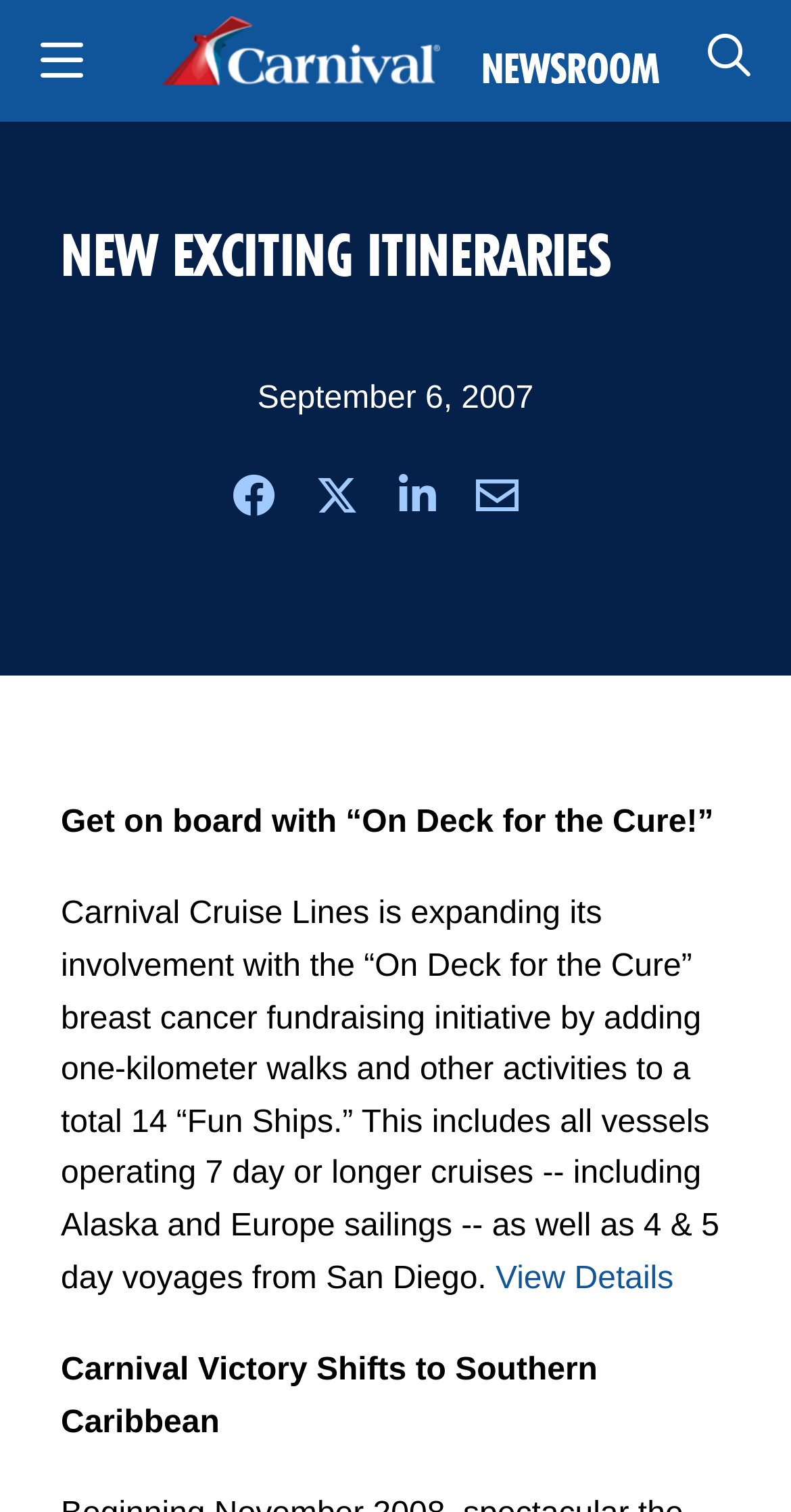What is the name of the ship that is shifting to Southern Caribbean?
Please answer the question with a detailed response using the information from the screenshot.

I found the answer by reading the text at the bottom of the webpage, which mentions 'Carnival Victory Shifts to Southern Caribbean'.